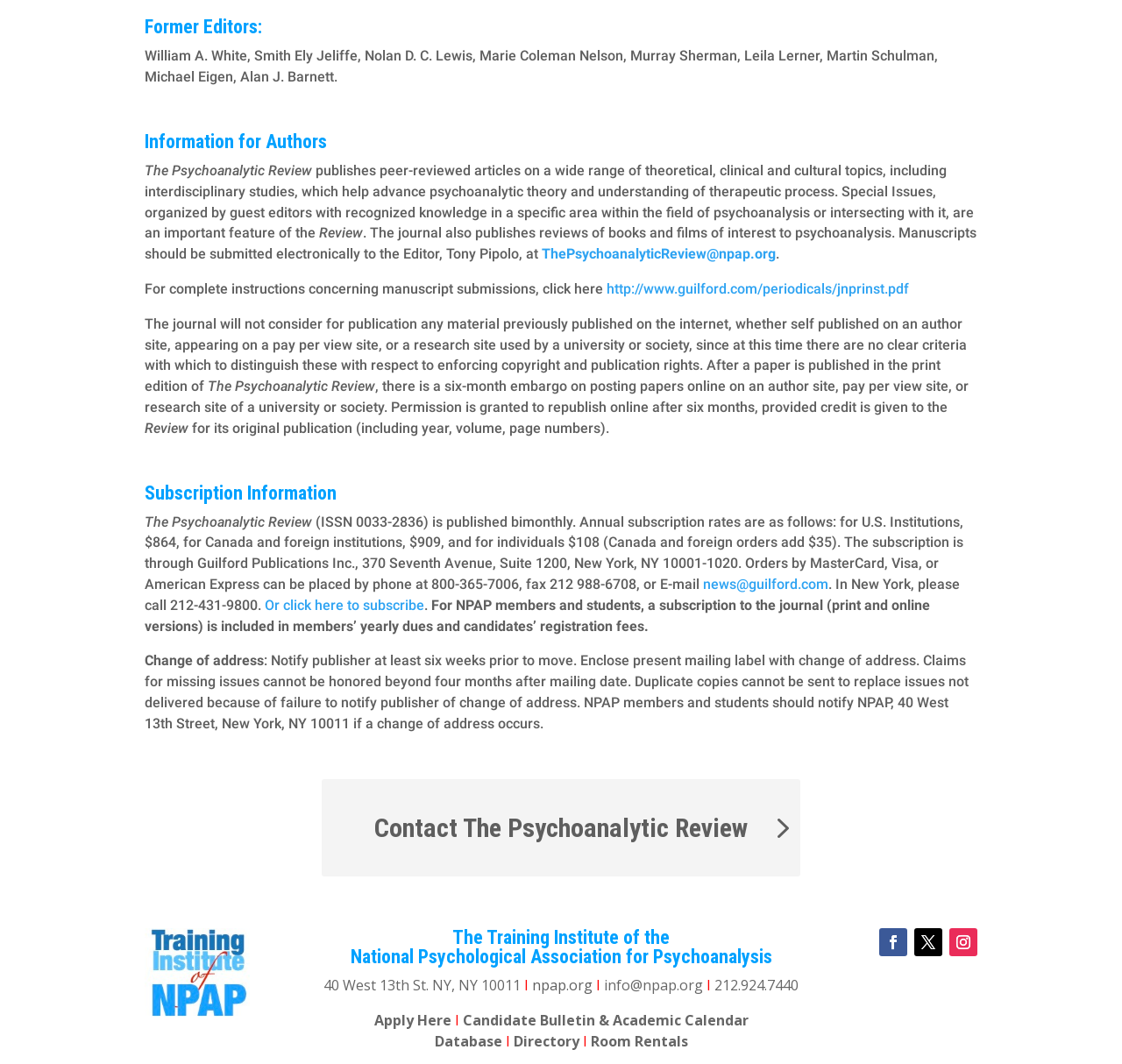Find the bounding box coordinates of the element's region that should be clicked in order to follow the given instruction: "Visit the NPAP website". The coordinates should consist of four float numbers between 0 and 1, i.e., [left, top, right, bottom].

[0.474, 0.917, 0.528, 0.935]